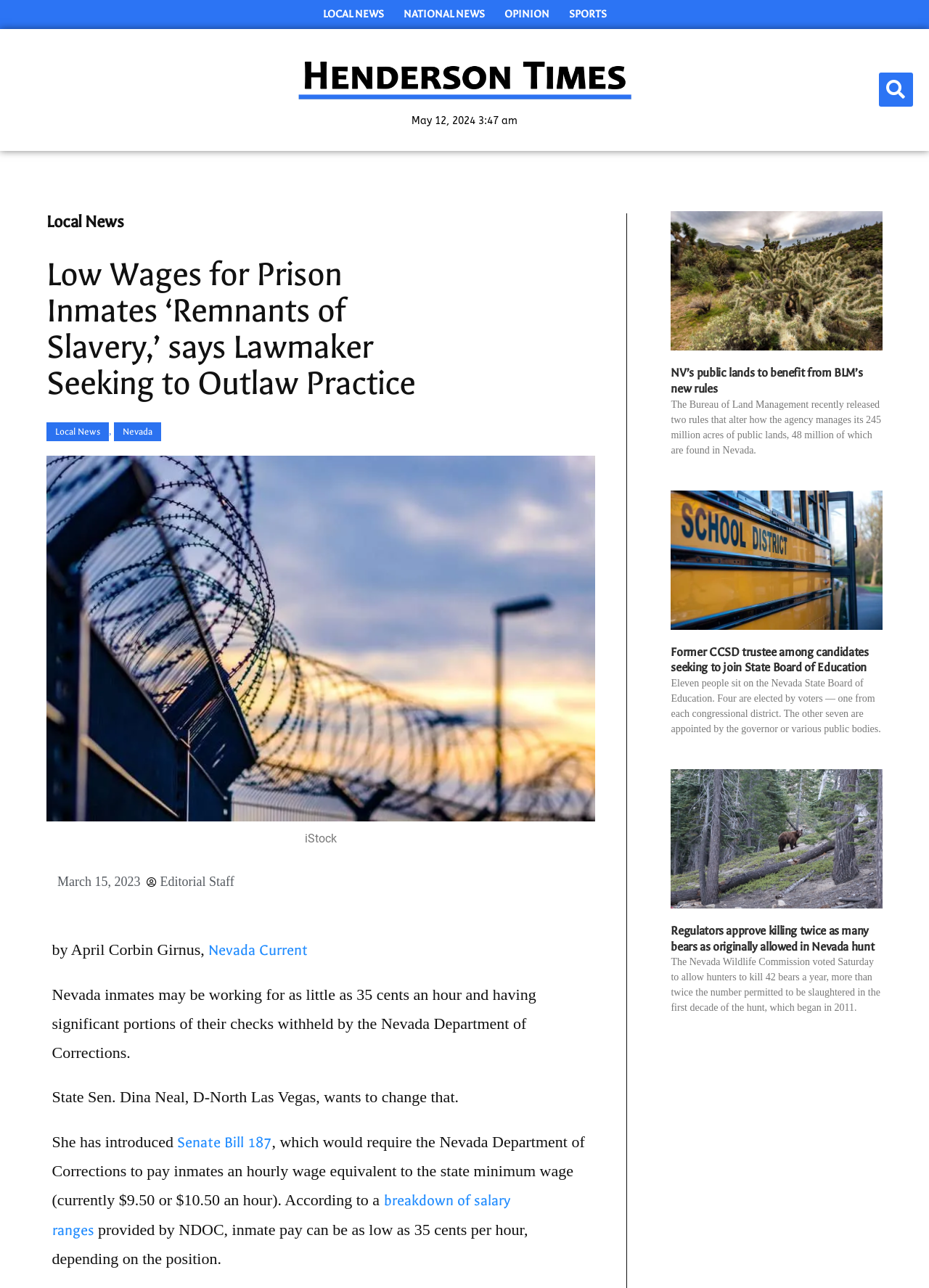Offer a thorough description of the webpage.

The webpage appears to be a news article page from the Henderson Times, with a focus on local news. At the top, there are four main navigation links: "LOCAL NEWS", "NATIONAL NEWS", "OPINION", and "SPORTS". Below these links, there is a search bar with a "Search" button.

The main content of the page is divided into two sections. On the left side, there is a single article with a heading "Low Wages for Prison Inmates ‘Remnants of Slavery,’ says Lawmaker Seeking to Outlaw Practice". This article has a figure with a caption "iStock" and several paragraphs of text discussing the issue of low wages for prison inmates in Nevada. The article also includes links to related sources, such as "Nevada Current" and "Senate Bill 187".

On the right side, there are three smaller article summaries, each with a heading and a brief description. The first article is about the benefits of new rules from the Bureau of Land Management for Nevada's public lands. The second article discusses candidates seeking to join the State Board of Education. The third article reports on regulators approving an increase in the number of bears allowed to be killed in a Nevada hunt.

Throughout the page, there are several links to other news articles and sources, as well as a date and time stamp "May 12, 2024 3:47 am" at the top.